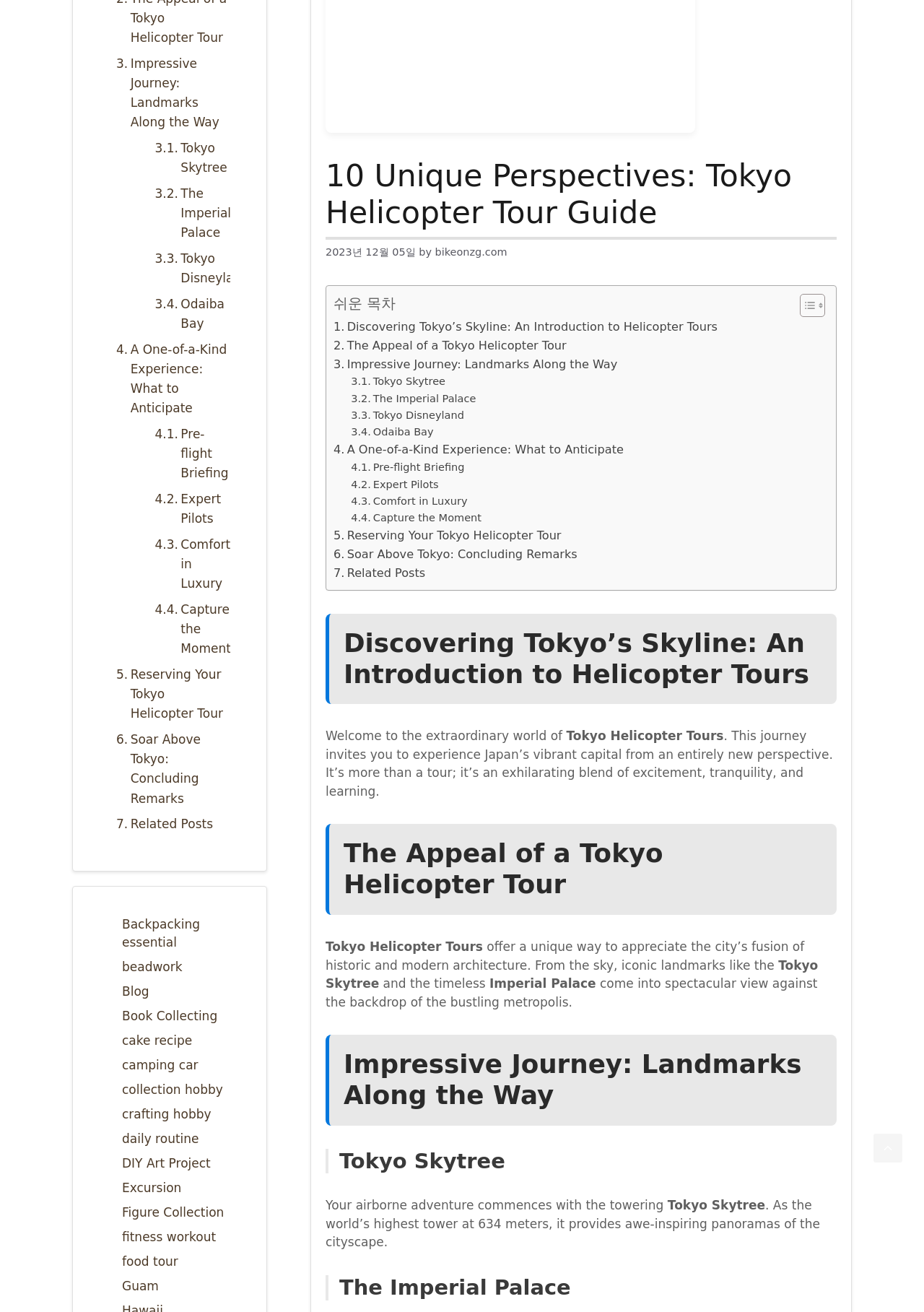Using the format (top-left x, top-left y, bottom-right x, bottom-right y), and given the element description, identify the bounding box coordinates within the screenshot: Buy tests

None